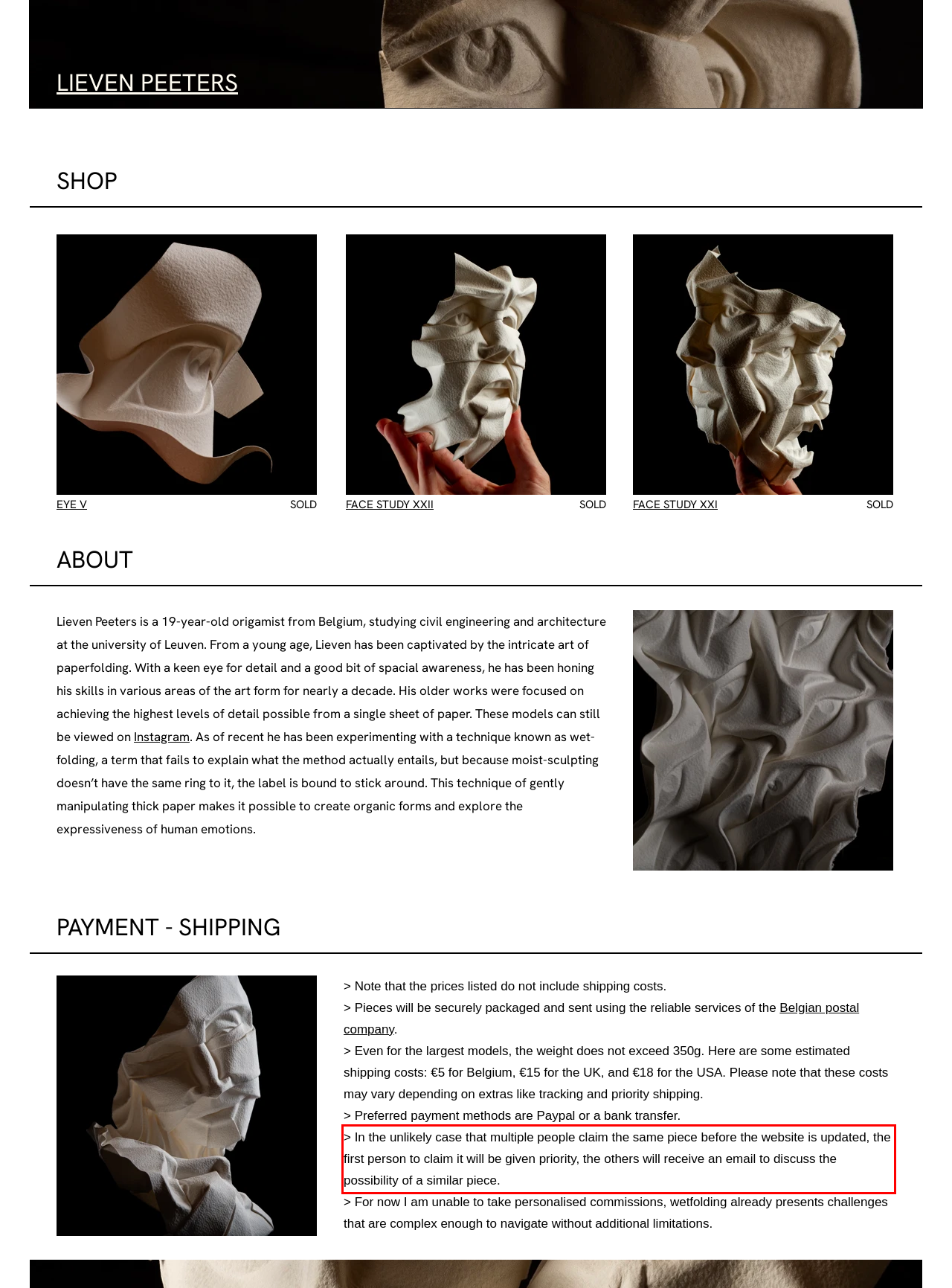You are looking at a screenshot of a webpage with a red rectangle bounding box. Use OCR to identify and extract the text content found inside this red bounding box.

> In the unlikely case that multiple people claim the same piece before the website is updated, the first person to claim it will be given priority, the others will receive an email to discuss the possibility of a similar piece.